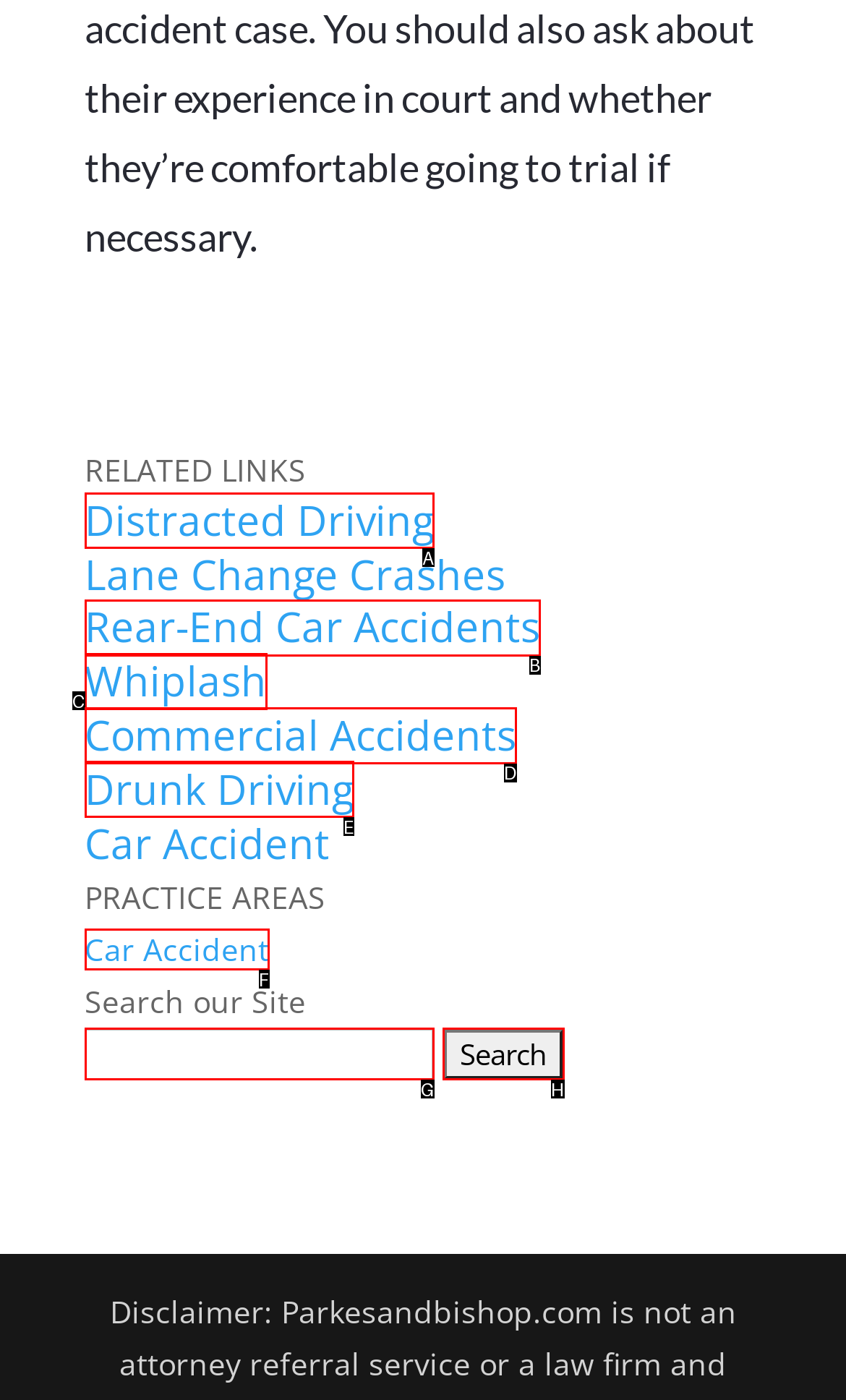Choose the HTML element that should be clicked to accomplish the task: Click on Distracted Driving. Answer with the letter of the chosen option.

A